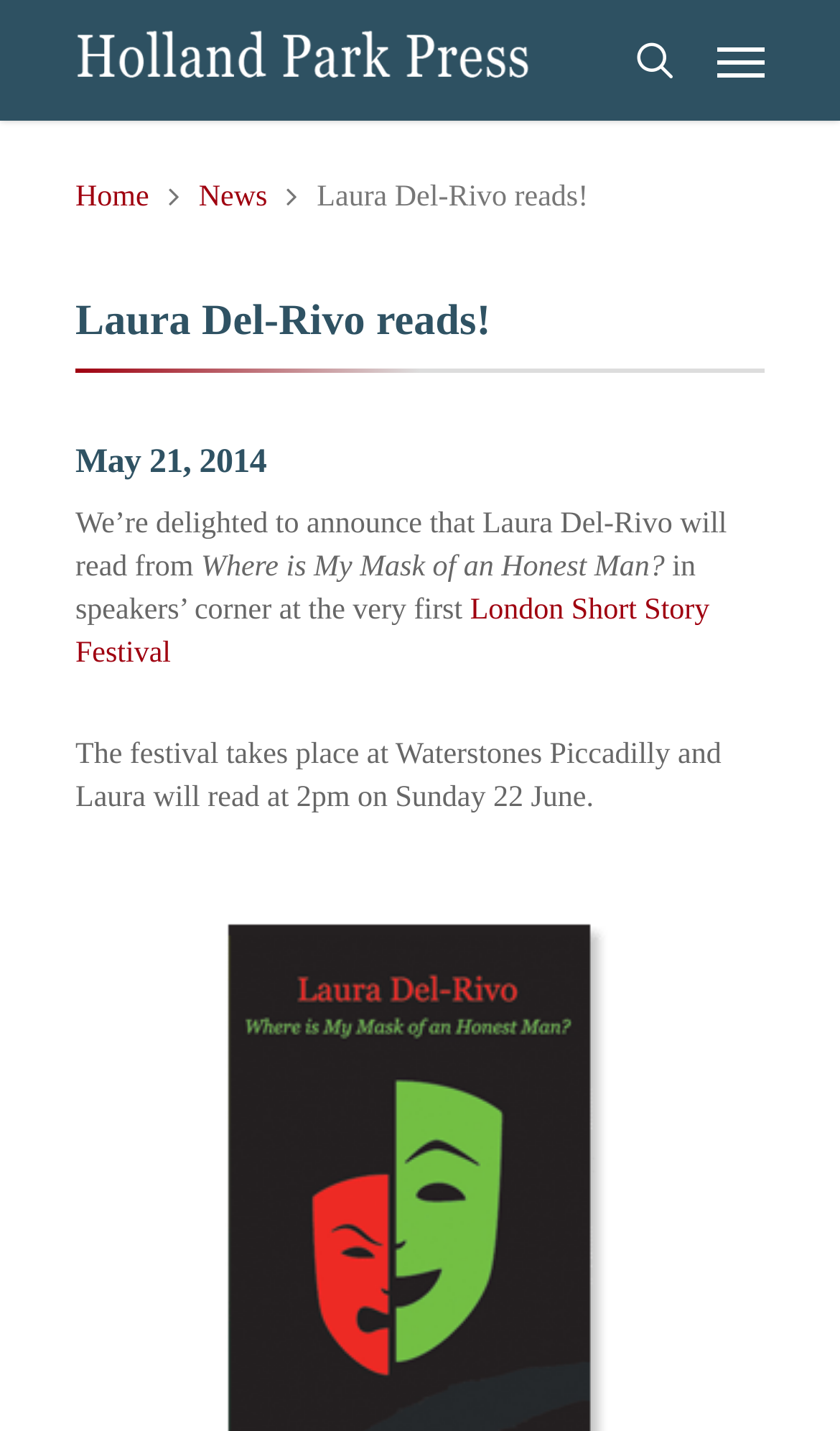Answer the following query concisely with a single word or phrase:
Who is reading at the London Short Story Festival?

Laura Del-Rivo